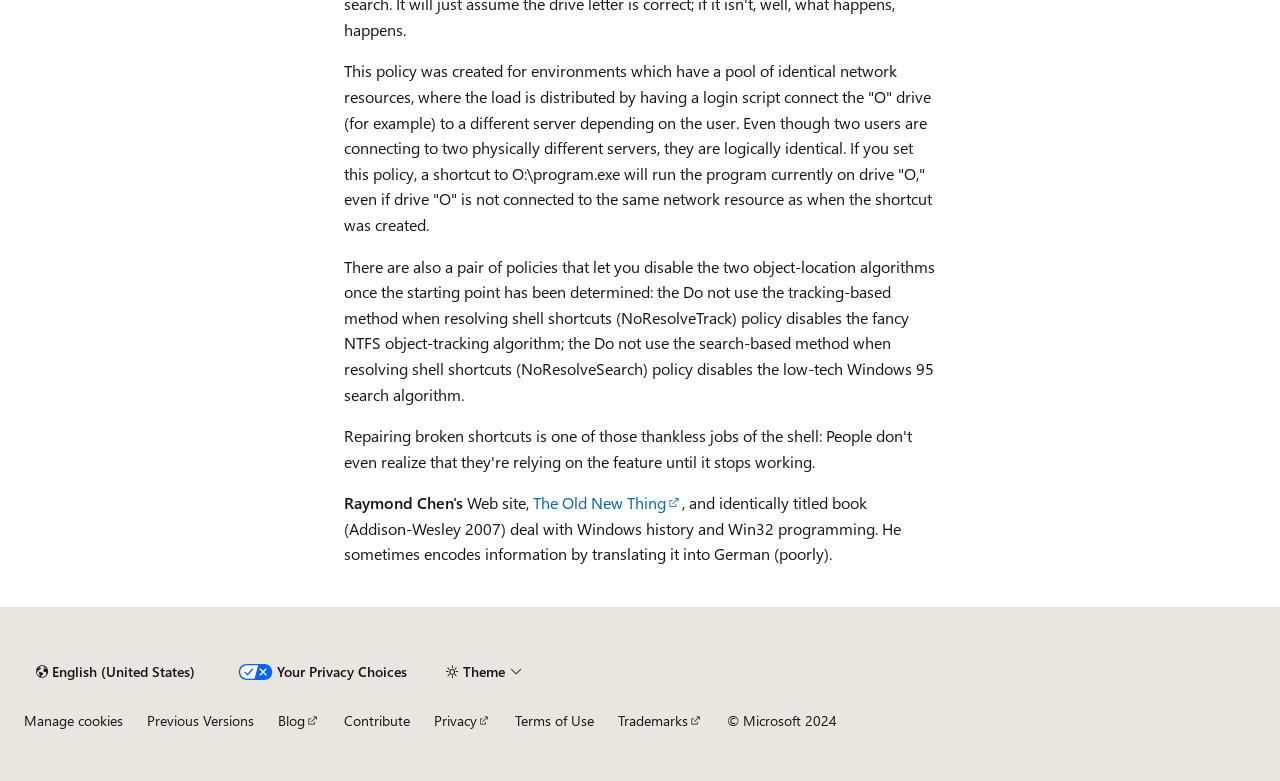Extract the bounding box coordinates for the described element: "Manage cookies". The coordinates should be represented as four float numbers between 0 and 1: [left, top, right, bottom].

[0.019, 0.912, 0.096, 0.933]